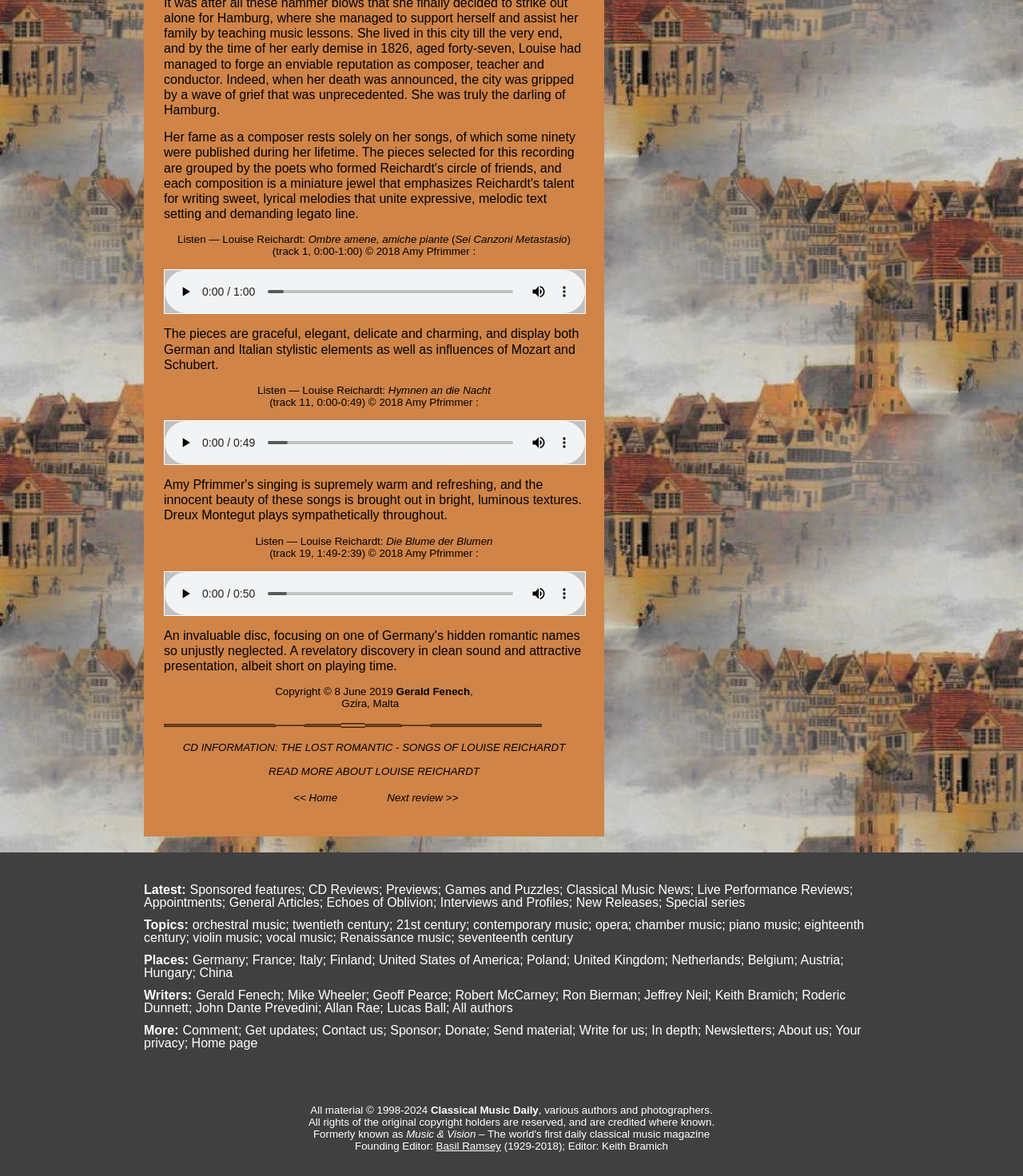Who is the founding editor of the website?
Using the information from the image, give a concise answer in one word or a short phrase.

Basil Ramsey